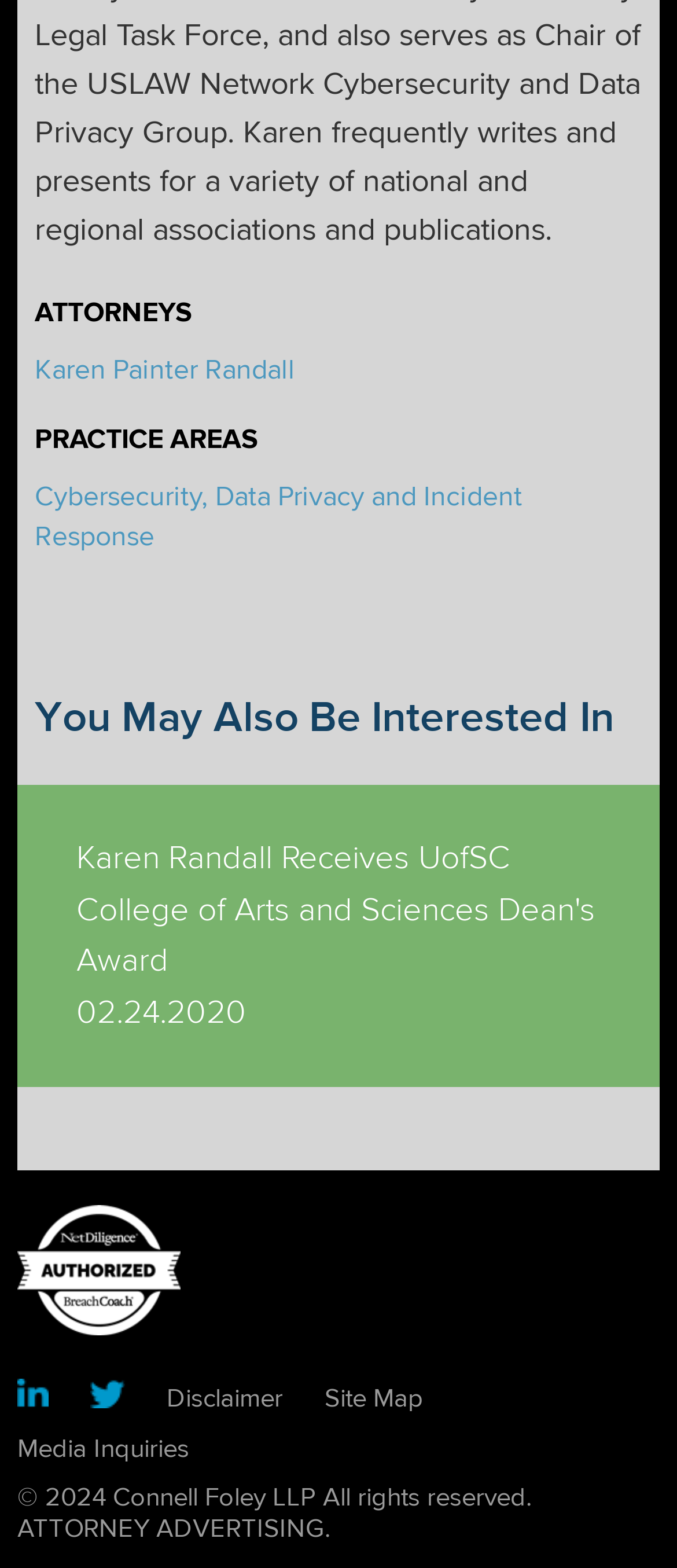Find the bounding box of the UI element described as follows: "Site Map".

[0.479, 0.881, 0.626, 0.901]